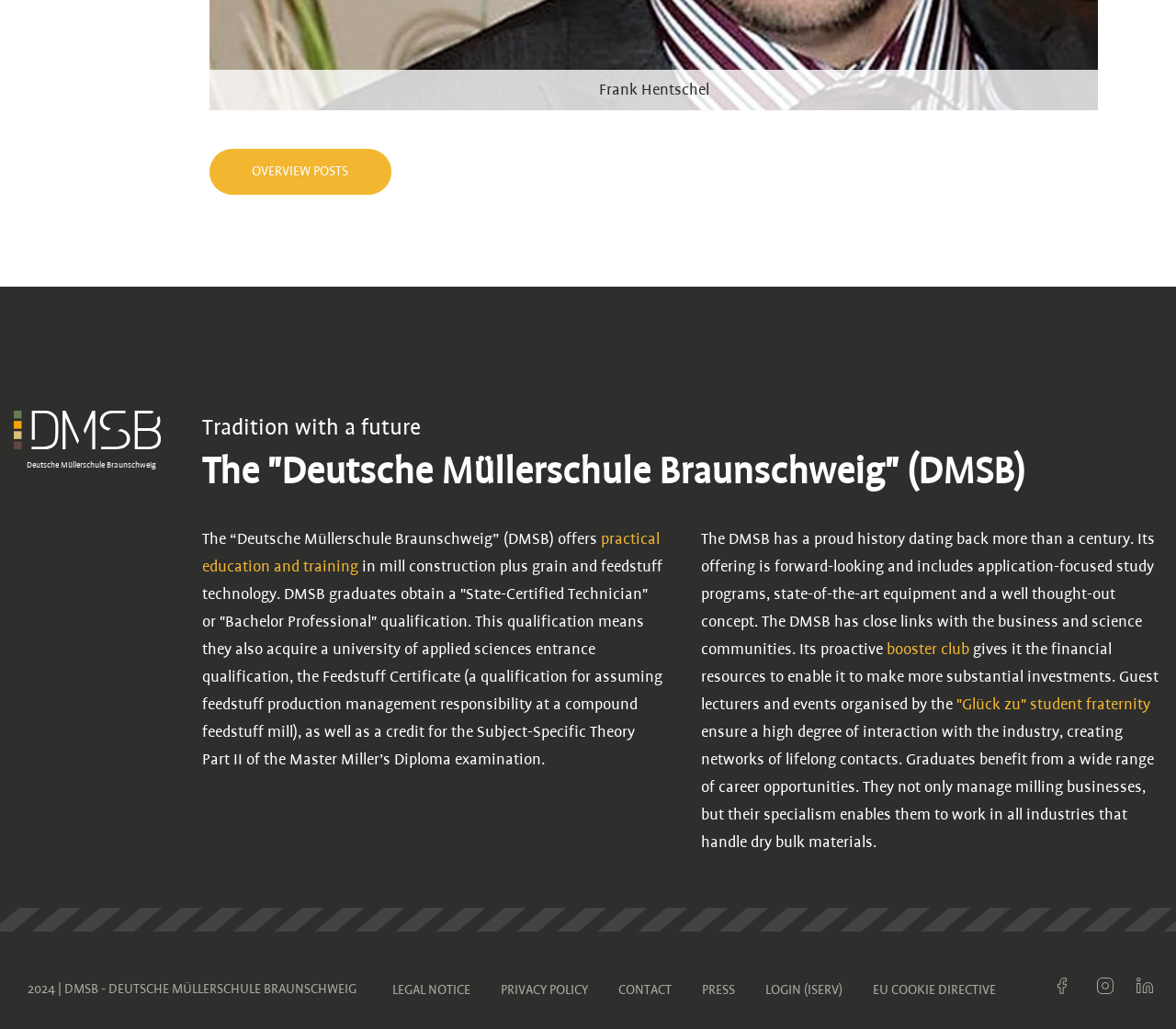Please locate the bounding box coordinates of the element's region that needs to be clicked to follow the instruction: "Follow Deutsche Müllerschule Braunschweig on Facebook". The bounding box coordinates should be provided as four float numbers between 0 and 1, i.e., [left, top, right, bottom].

[0.899, 0.942, 0.913, 0.978]